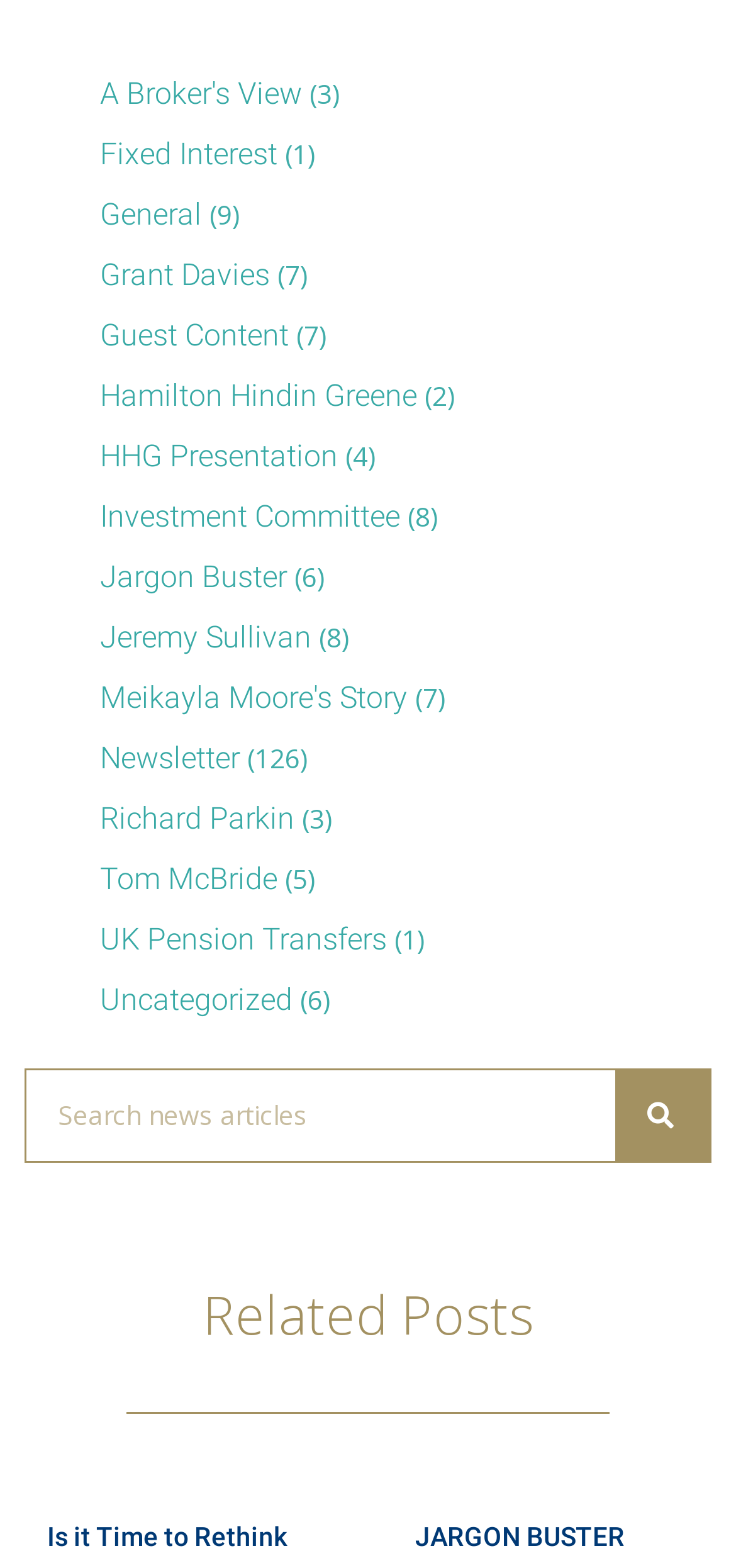Please locate the clickable area by providing the bounding box coordinates to follow this instruction: "Read A Broker's View".

[0.136, 0.048, 0.41, 0.071]